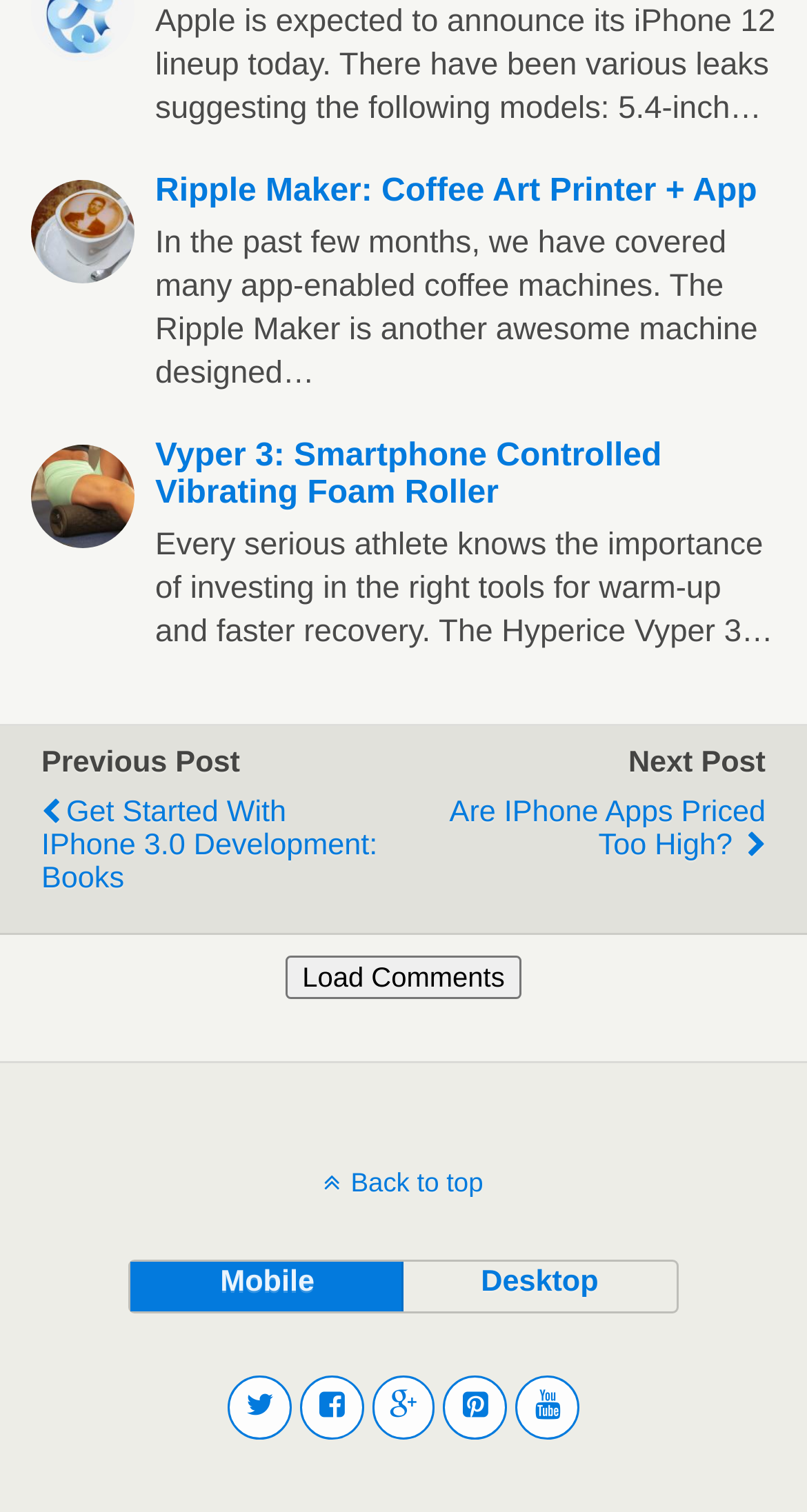Identify the bounding box coordinates of the region that needs to be clicked to carry out this instruction: "Learn about Ripple Maker coffee art printer". Provide these coordinates as four float numbers ranging from 0 to 1, i.e., [left, top, right, bottom].

[0.038, 0.114, 0.962, 0.139]